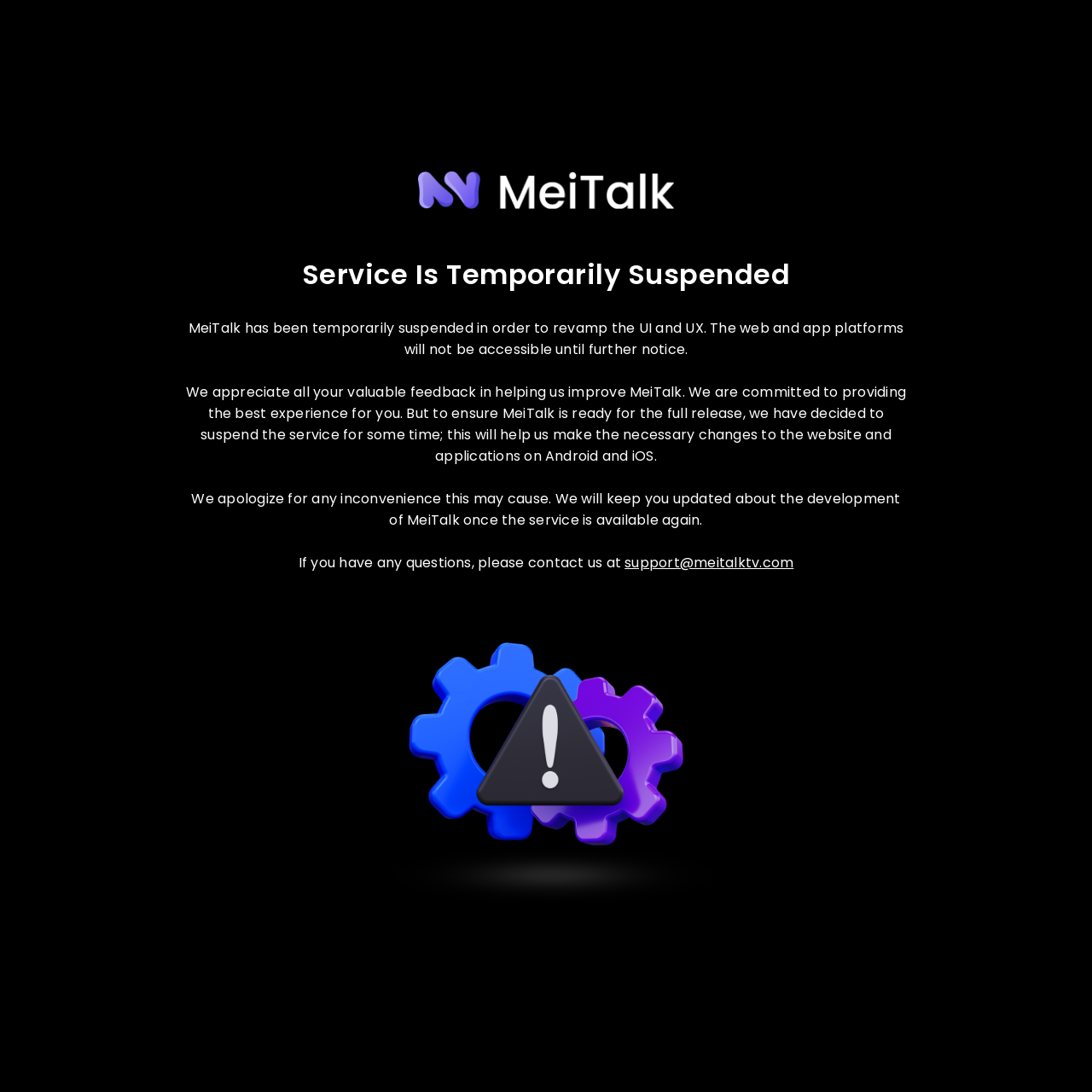What is the tone of the webpage content?
Based on the image, answer the question with a single word or brief phrase.

Apologetic